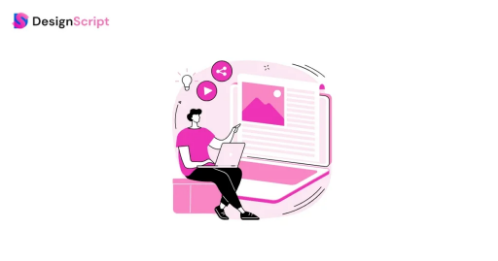Paint a vivid picture with your description of the image.

The image depicts a creative individual sitting comfortably on a pink seat, working on a laptop. This scene symbolizes the process of crafting a blog post. The person is pointing towards a digital screen that displays an image, which illustrates the concept of blogging. Surrounding the figure are playful icons, such as a light bulb and play button, suggesting inspiration and engagement. This artistic representation captures the essence of blogging as an accessible and enjoyable activity, encouraging individuals to share their thoughts and connect with others online. It aligns with the broader theme of guiding new bloggers through the exciting journey of writing and sharing content effectively.